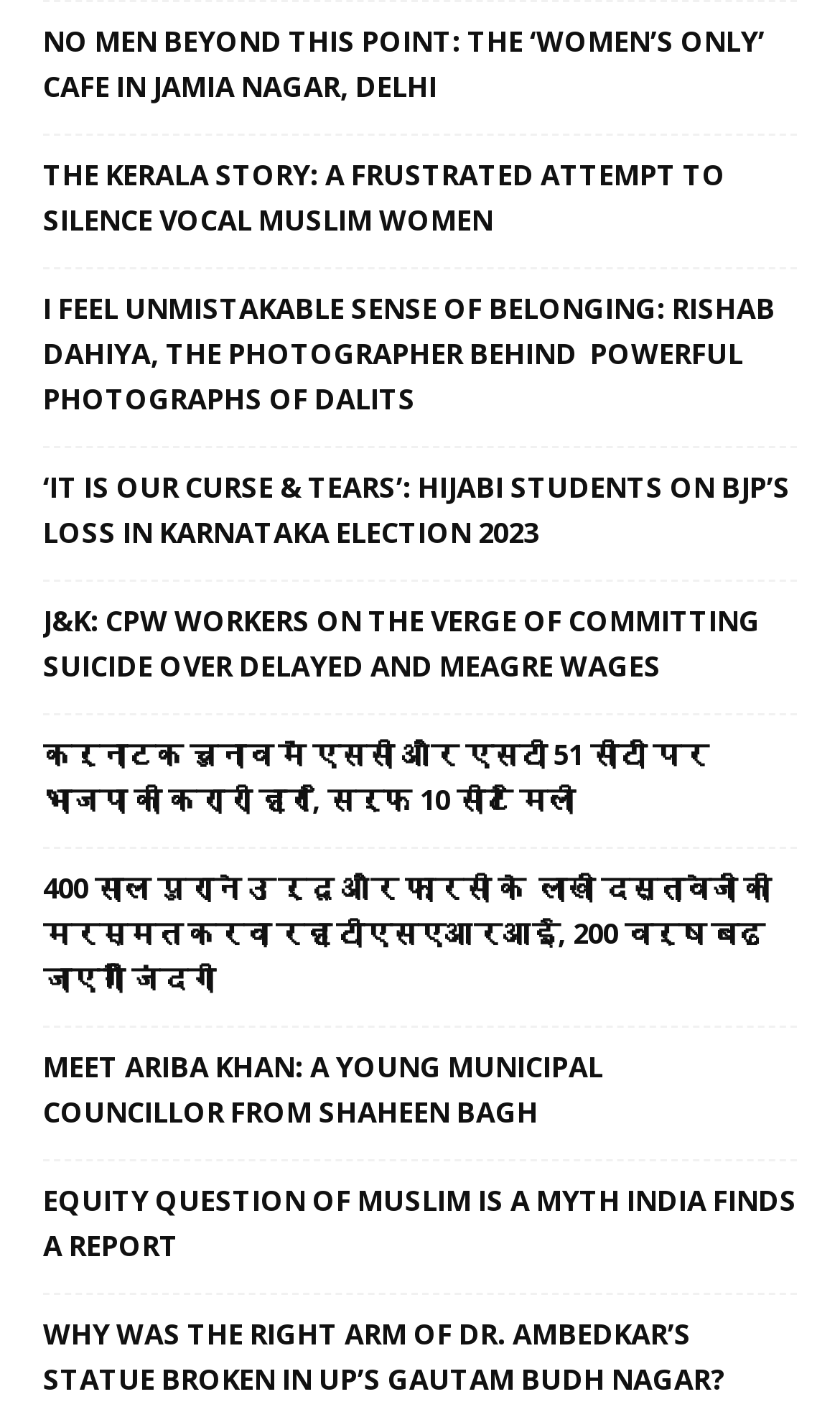Identify the bounding box coordinates of the specific part of the webpage to click to complete this instruction: "Check out the news about the BJP's loss in Karnataka election 2023".

[0.051, 0.33, 0.949, 0.394]